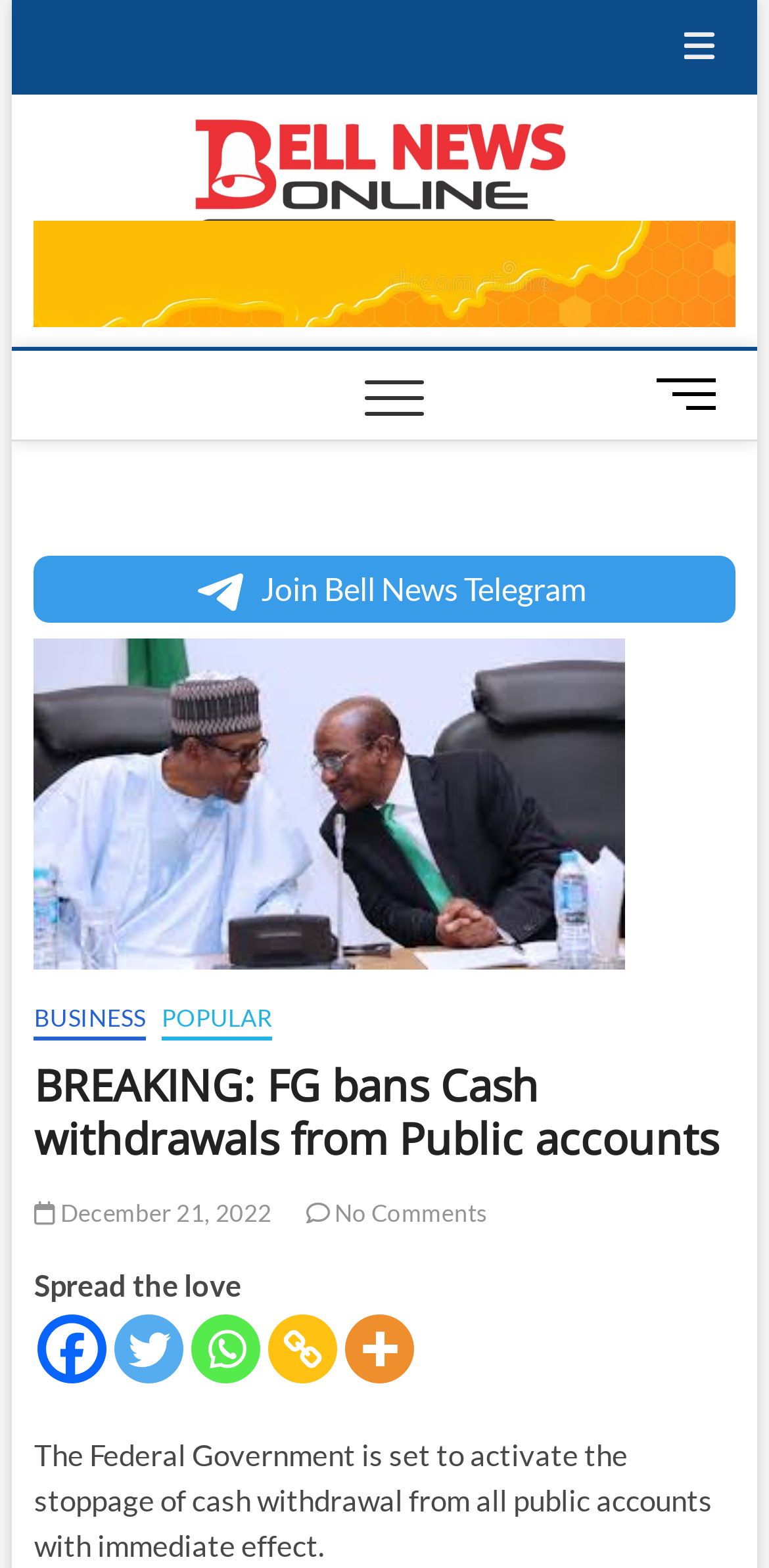Give a detailed explanation of the elements present on the webpage.

The webpage appears to be a news article from Bell News, a digital news media and blog. At the top, there is a navigation menu, known as the Topbar Menu, which spans across the top-right section of the page. Below this menu, the Bell News logo is displayed, accompanied by a link to the website.

On the left side of the page, there is a main menu navigation section, which contains a button to expand or collapse the menu. Next to this menu, there is a button labeled "Menu Button". 

The main content of the page is divided into sections. The first section is a header area, which contains links to different categories, such as "BUSINESS" and "POPULAR". Below this, there is a heading that reads "BREAKING: FG bans Cash withdrawals from Public accounts", which is likely the title of the news article. 

The article itself is displayed below the heading, with the text "The Federal Government is set to activate the stoppage of cash withdrawal from all public accounts with immediate effect." This text is followed by a section that allows users to share the article on various social media platforms, including Facebook, Twitter, and Whatsapp.

There are several images on the page, including the Bell News logo, a Telegram icon, and a few social media icons. Overall, the webpage has a clean layout, with clear headings and concise text, making it easy to navigate and read.